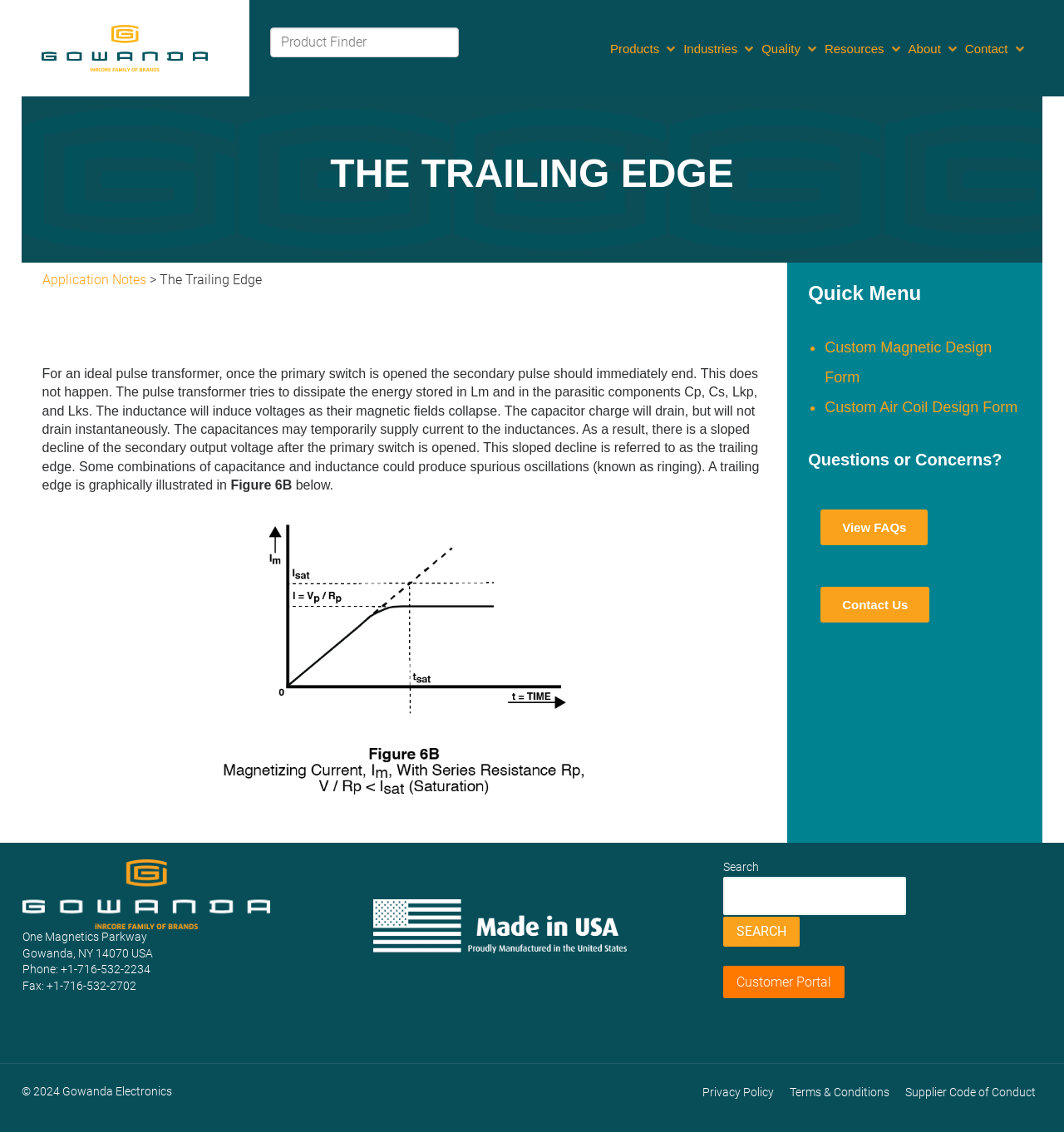Show the bounding box coordinates of the element that should be clicked to complete the task: "View FAQs".

[0.771, 0.45, 0.872, 0.482]